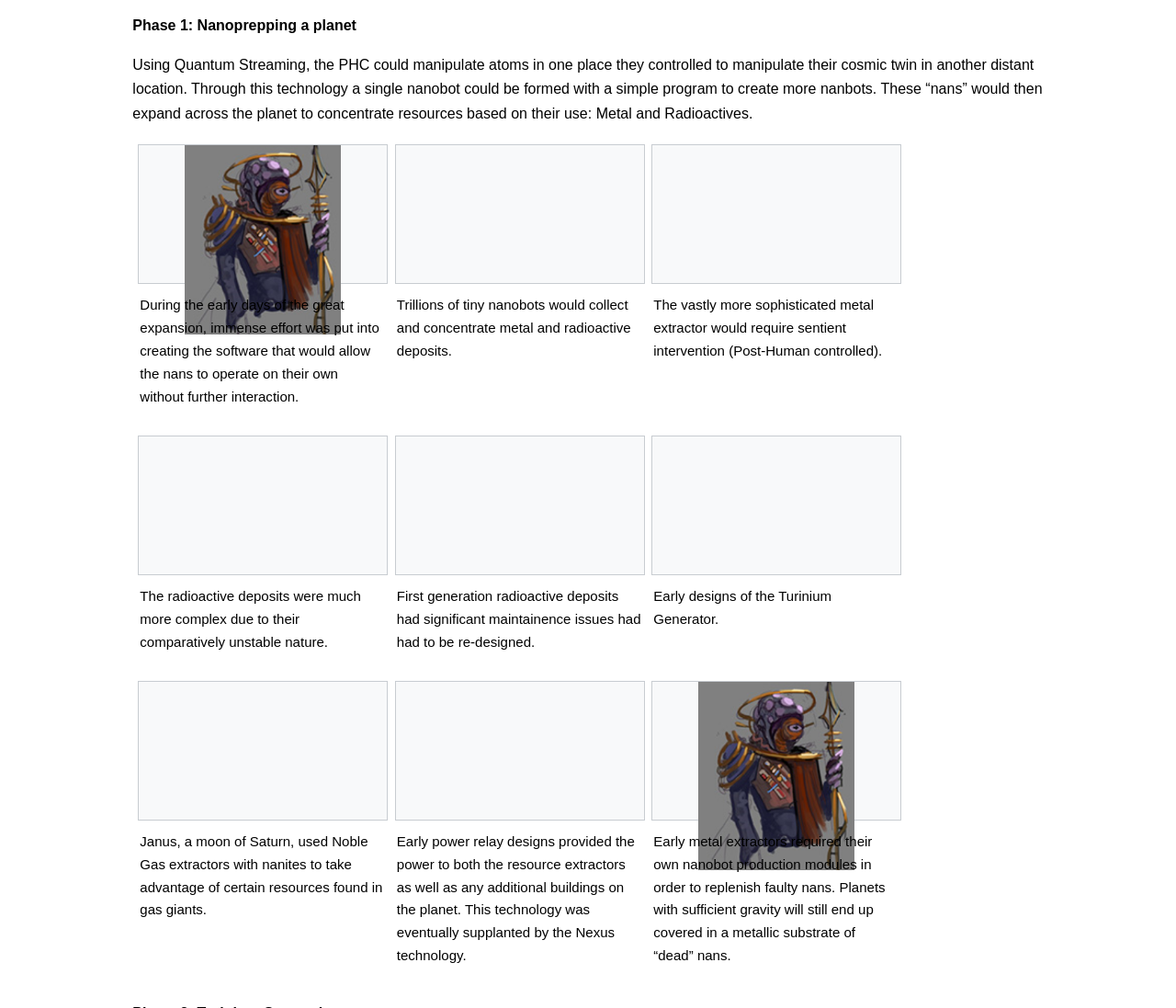Find and indicate the bounding box coordinates of the region you should select to follow the given instruction: "Click the link to learn about creating software for nanobots".

[0.157, 0.144, 0.29, 0.332]